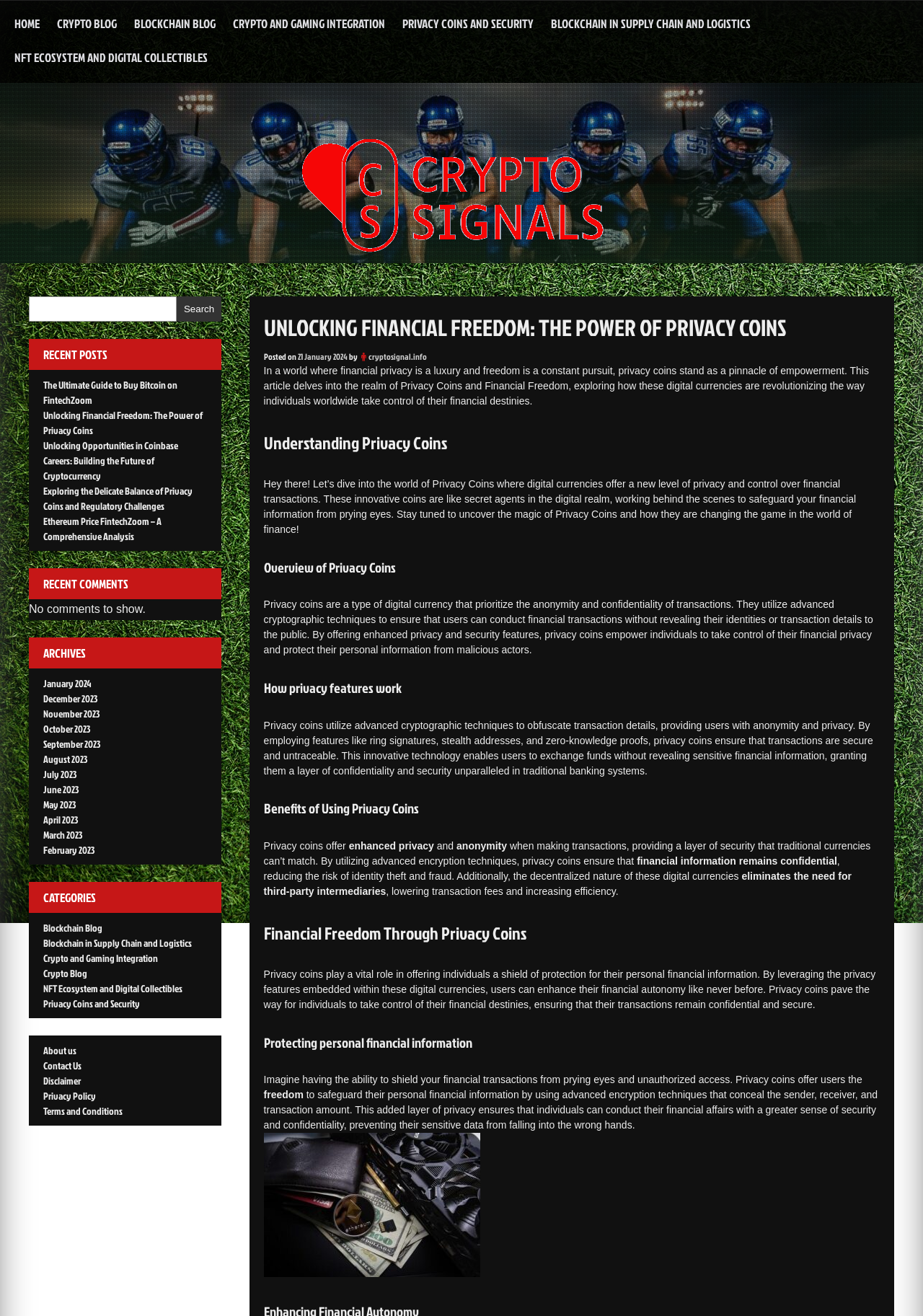Find and specify the bounding box coordinates that correspond to the clickable region for the instruction: "Go to Register".

None